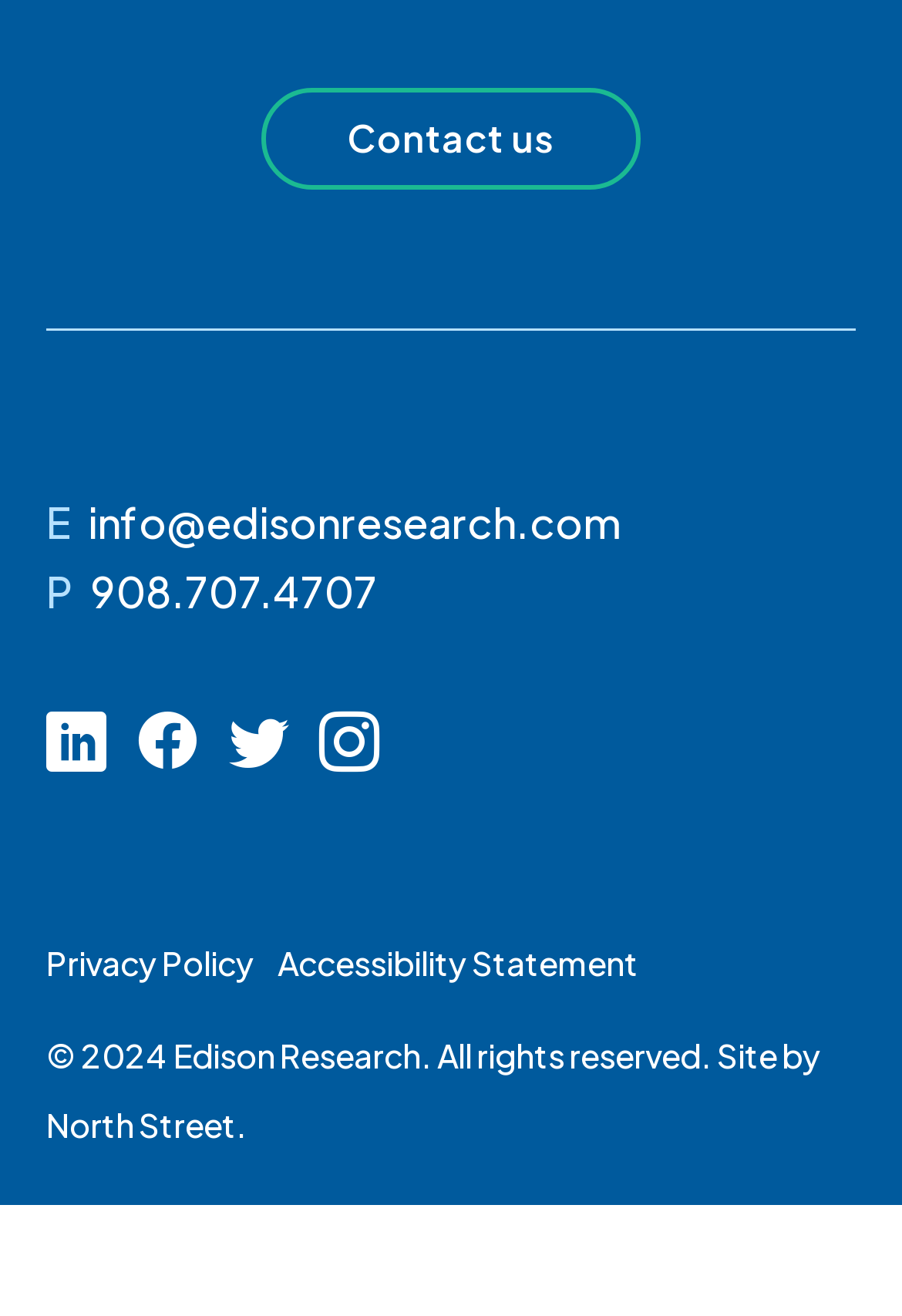What is the name of the company that designed the website? Using the information from the screenshot, answer with a single word or phrase.

North Street